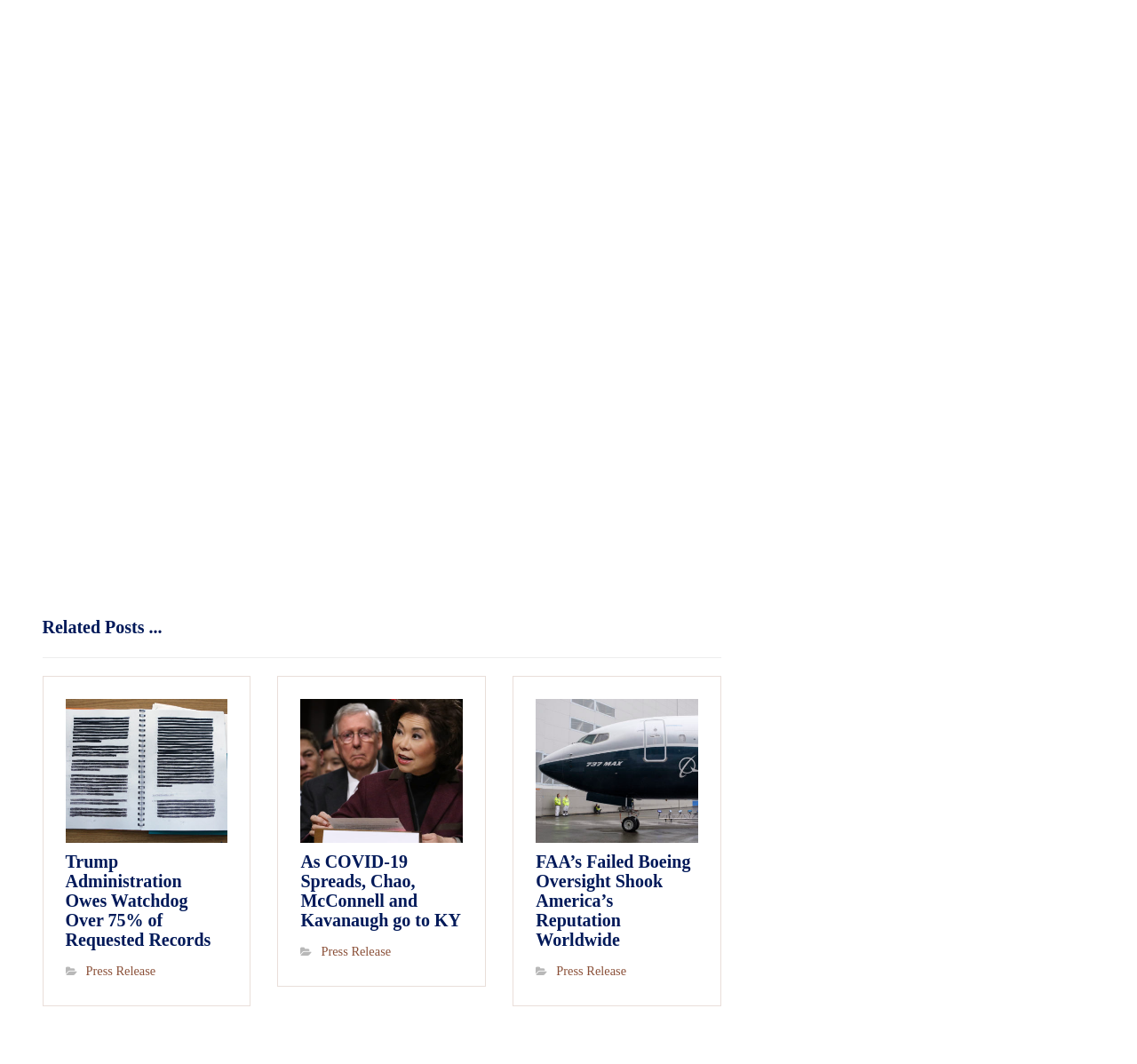Provide the bounding box coordinates in the format (top-left x, top-left y, bottom-right x, bottom-right y). All values are floating point numbers between 0 and 1. Determine the bounding box coordinate of the UI element described as: Press Release

[0.075, 0.905, 0.137, 0.919]